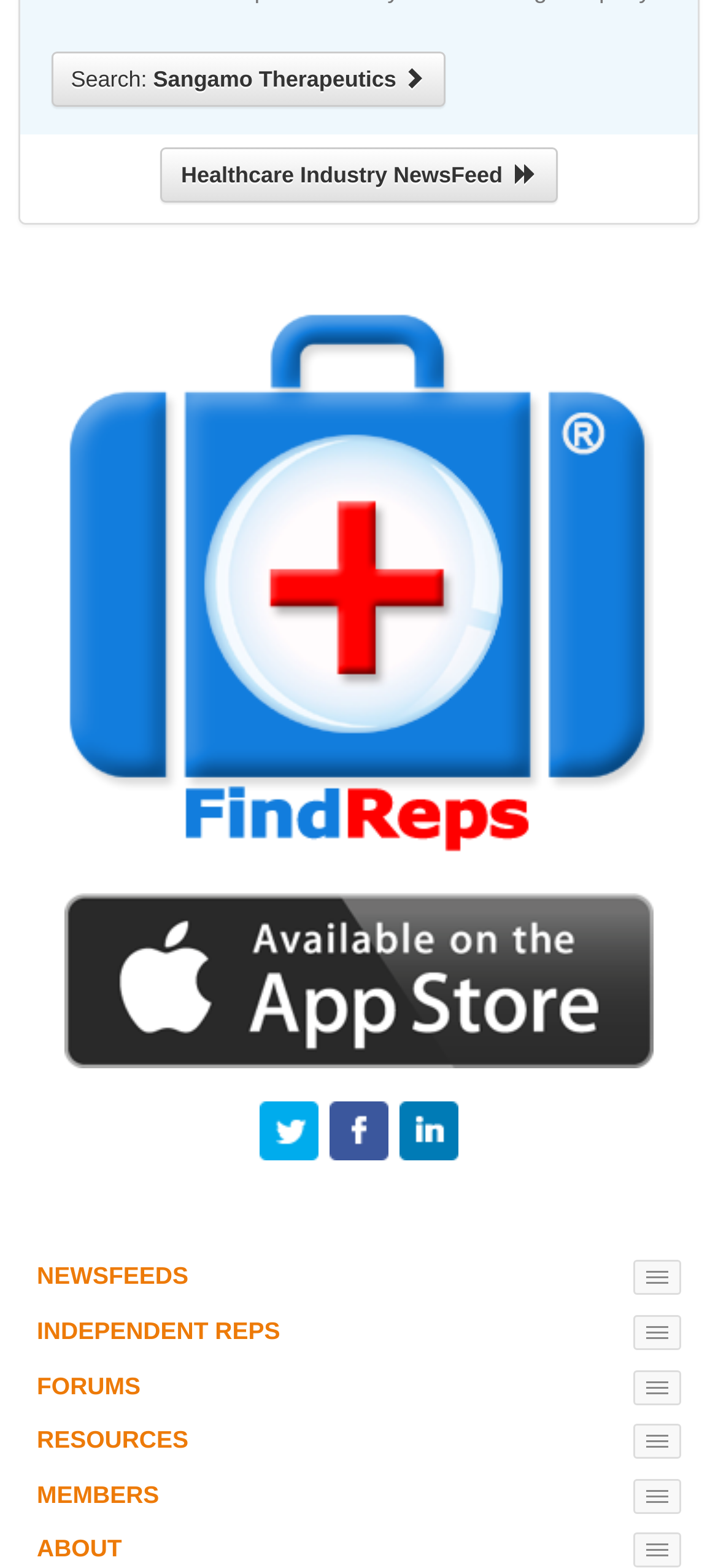Given the element description "Letter to the Editor", identify the bounding box of the corresponding UI element.

None